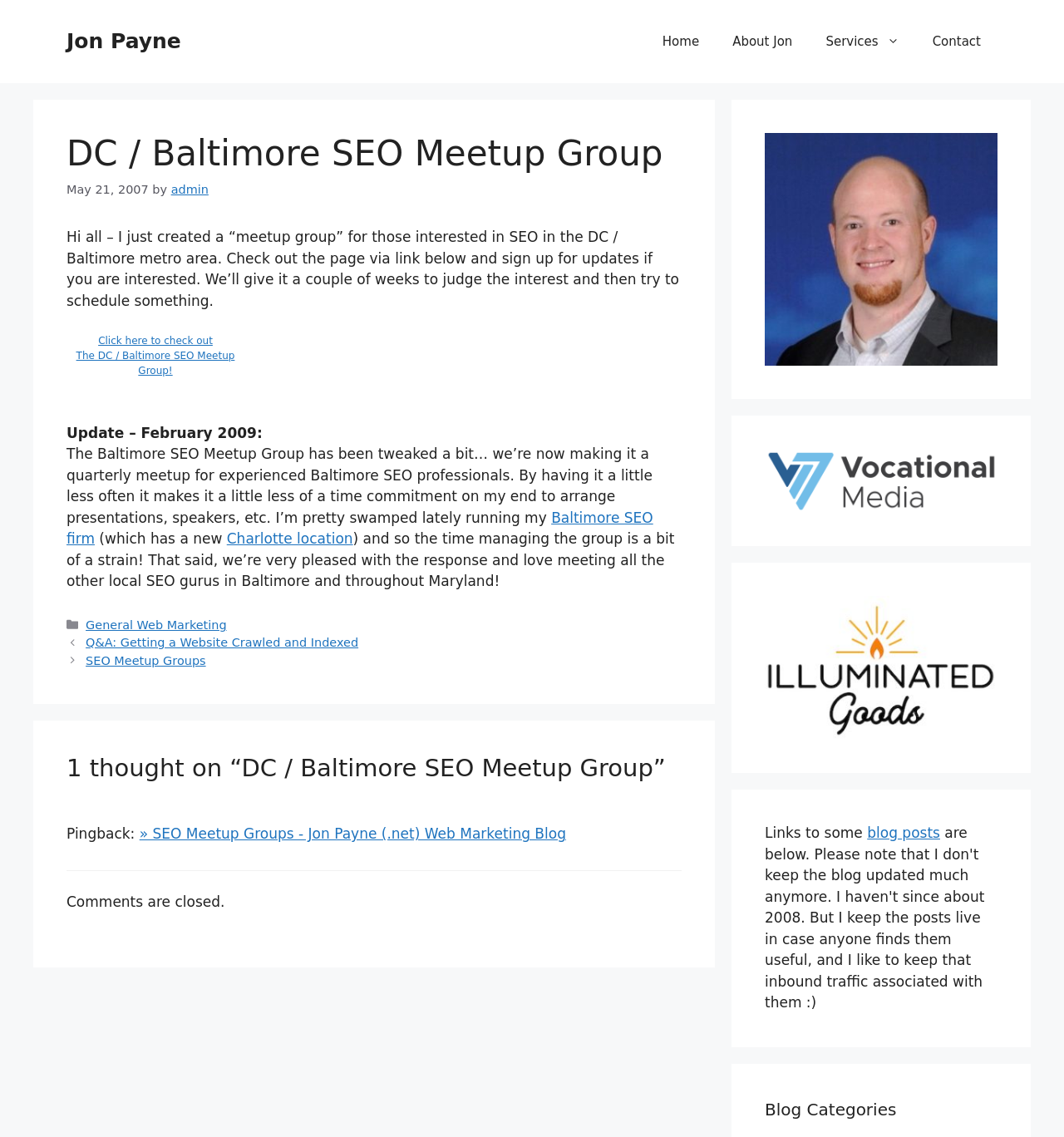How often will the meetup group meet?
Based on the image, please offer an in-depth response to the question.

I found the answer by reading the text 'The Baltimore SEO Meetup Group has been tweaked a bit… we’re now making it a quarterly meetup for experienced Baltimore SEO professionals.'. This text explains the frequency of the meetup group.